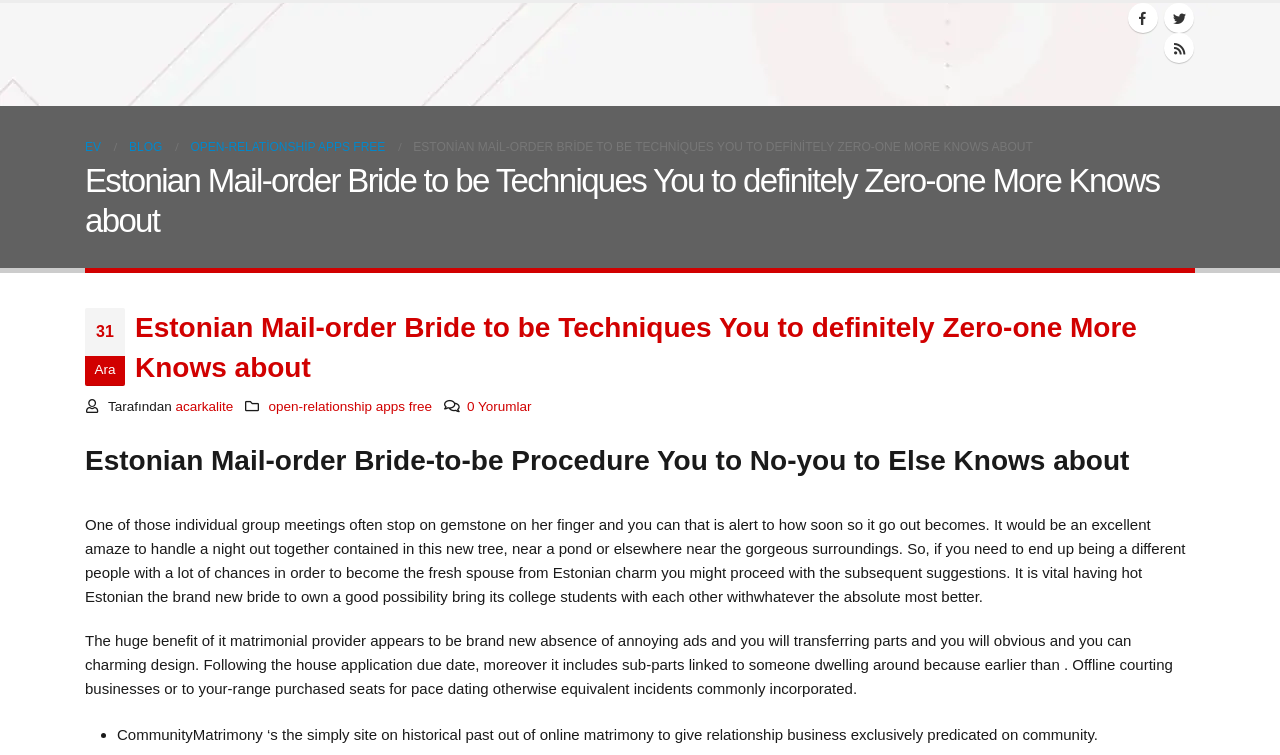Please find the bounding box coordinates of the element's region to be clicked to carry out this instruction: "Click on the 'acarkalite' link".

[0.137, 0.528, 0.182, 0.548]